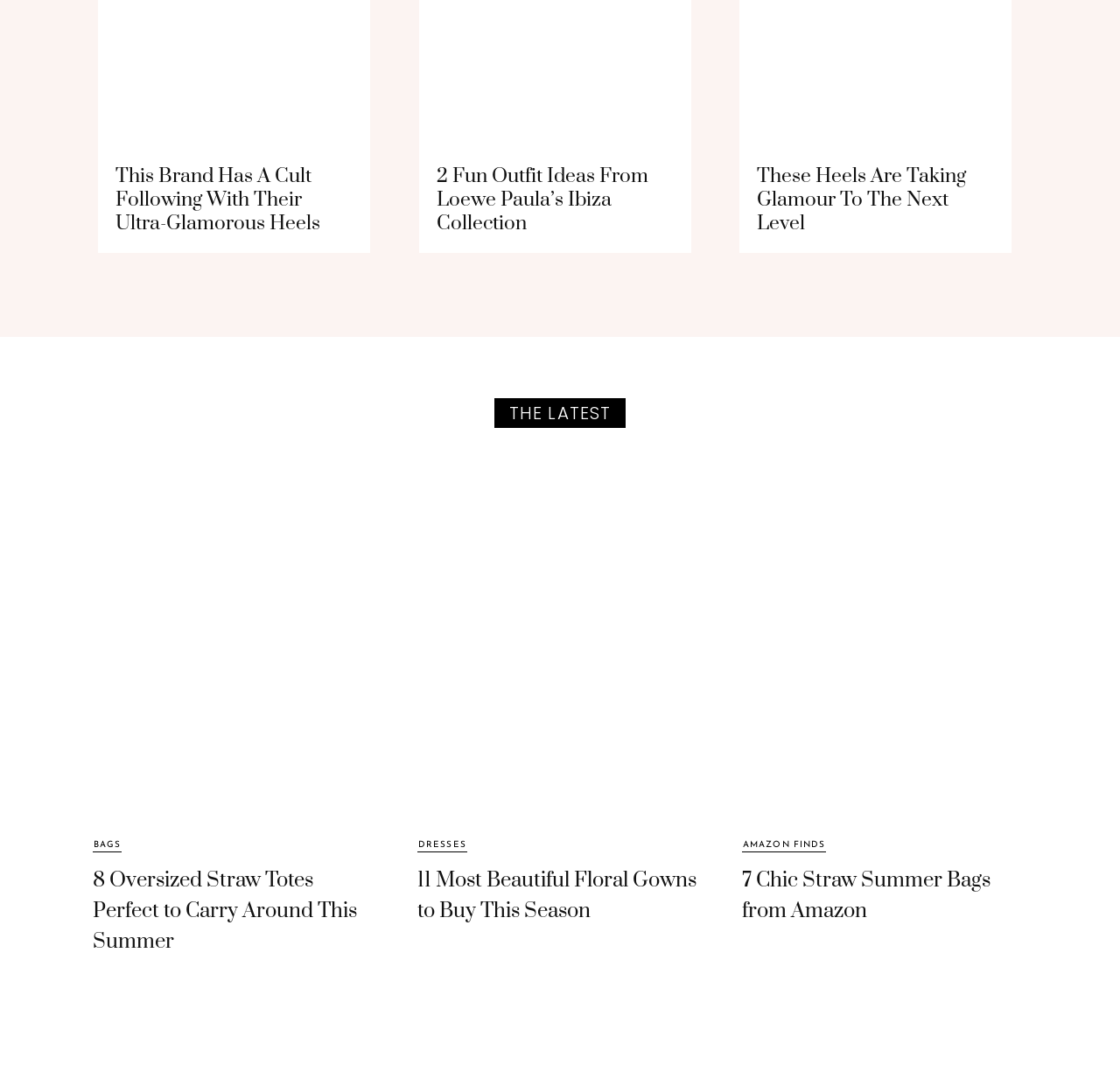Pinpoint the bounding box coordinates of the element that must be clicked to accomplish the following instruction: "Click to read the report". The coordinates should be in the format of four float numbers between 0 and 1, i.e., [left, top, right, bottom].

None